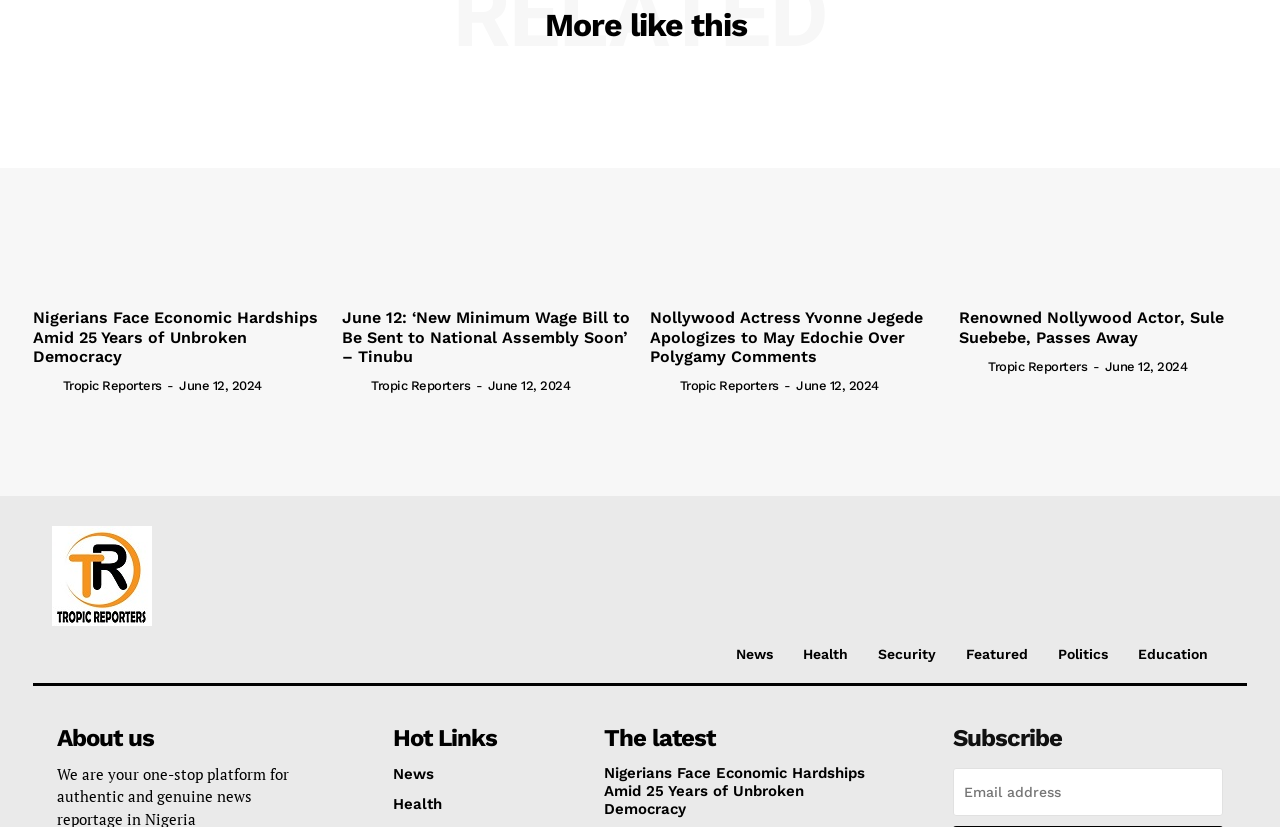Locate the bounding box coordinates of the element you need to click to accomplish the task described by this instruction: "Click on 'June 12: ‘New Minimum Wage Bill to Be Sent to National Assembly Soon’ – Tinubu'".

[0.267, 0.109, 0.492, 0.354]